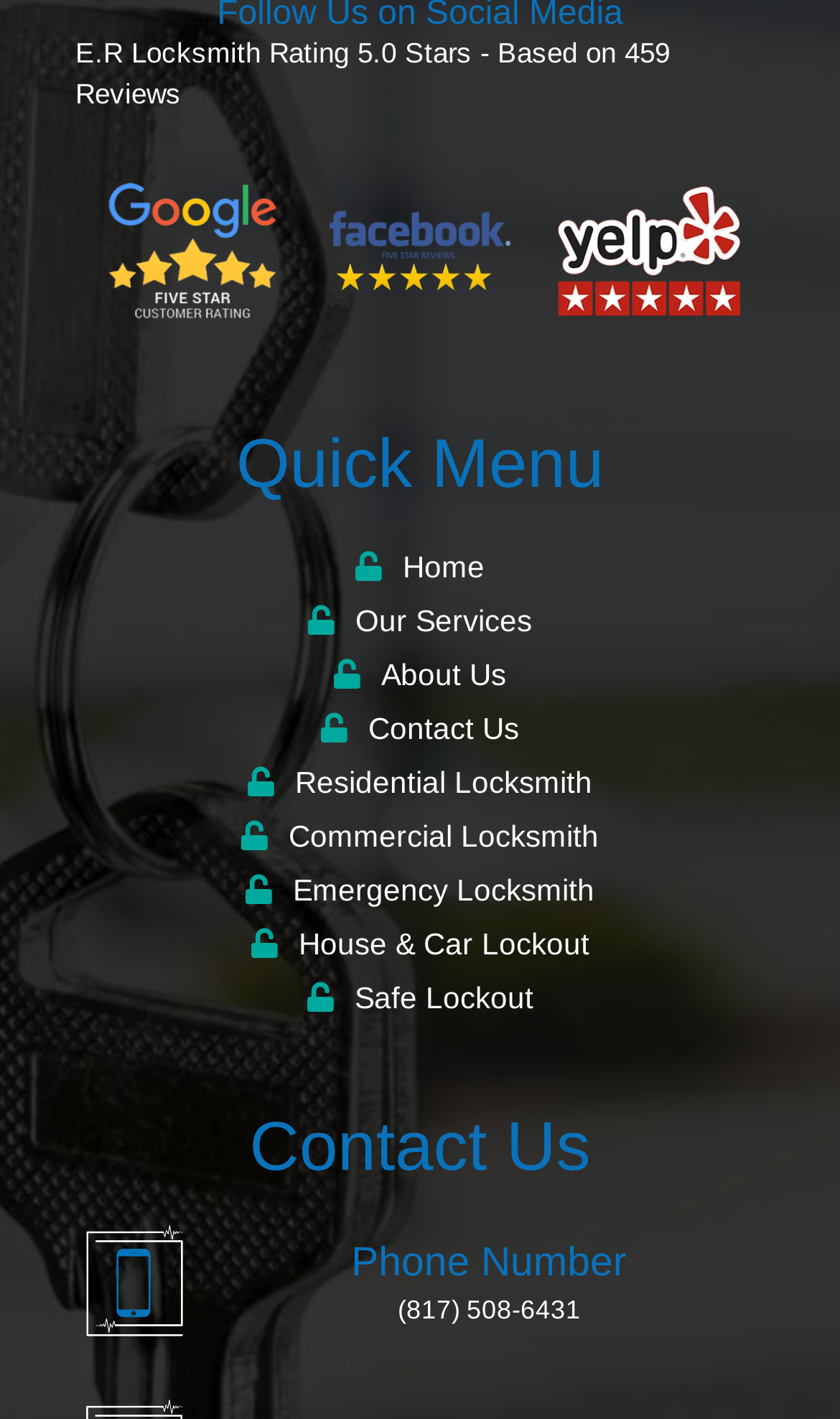What is the main category of the 'Quick Menu' section?
Craft a detailed and extensive response to the question.

The main category of the 'Quick Menu' section is locksmith services, which is evident from the various links listed under this section, including Residential Locksmith, Commercial Locksmith, and Emergency Locksmith, among others.